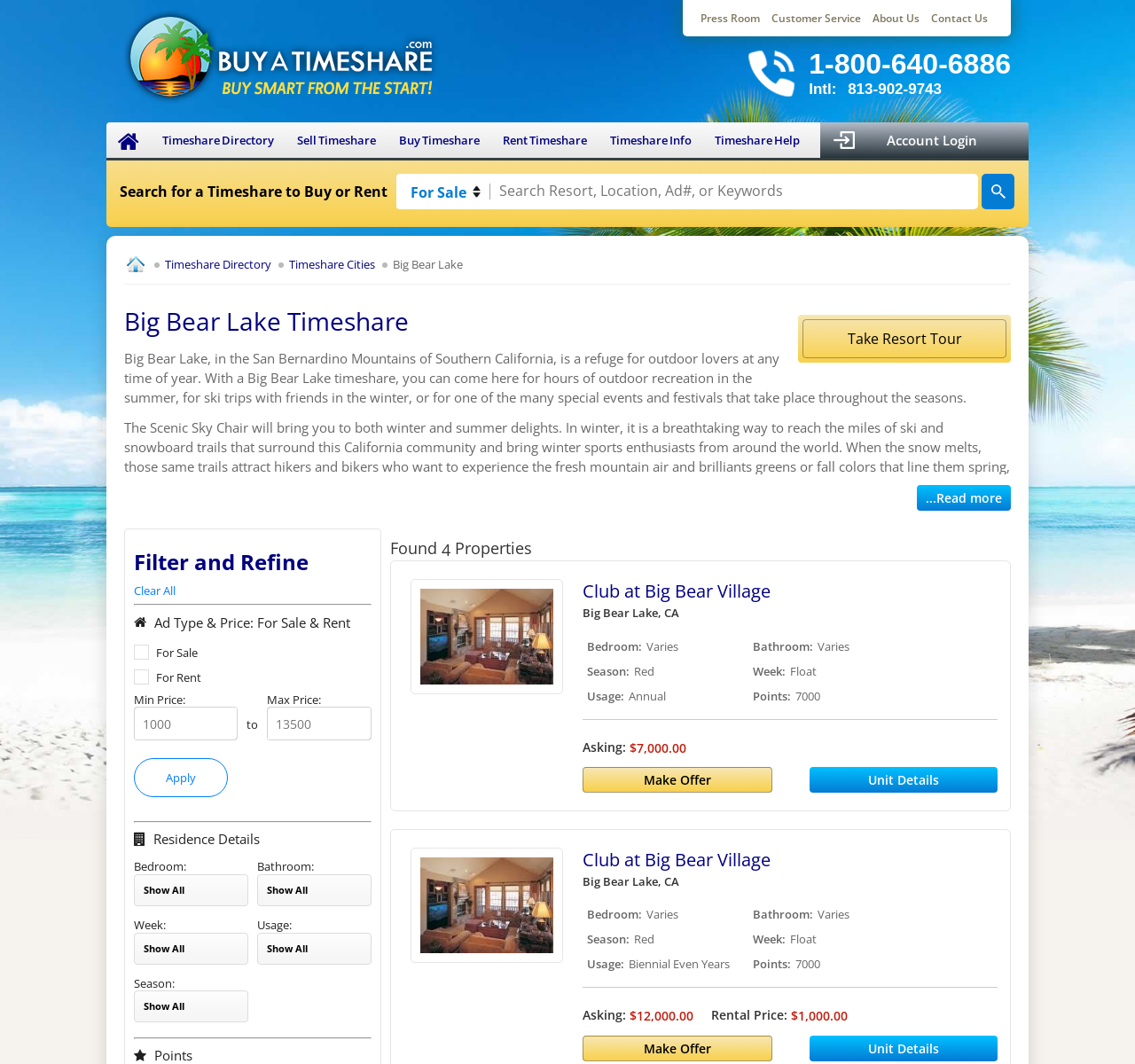Given the description "name="model.MaxPrice" placeholder="13500" title="MaxPrice"", provide the bounding box coordinates of the corresponding UI element.

[0.235, 0.665, 0.327, 0.696]